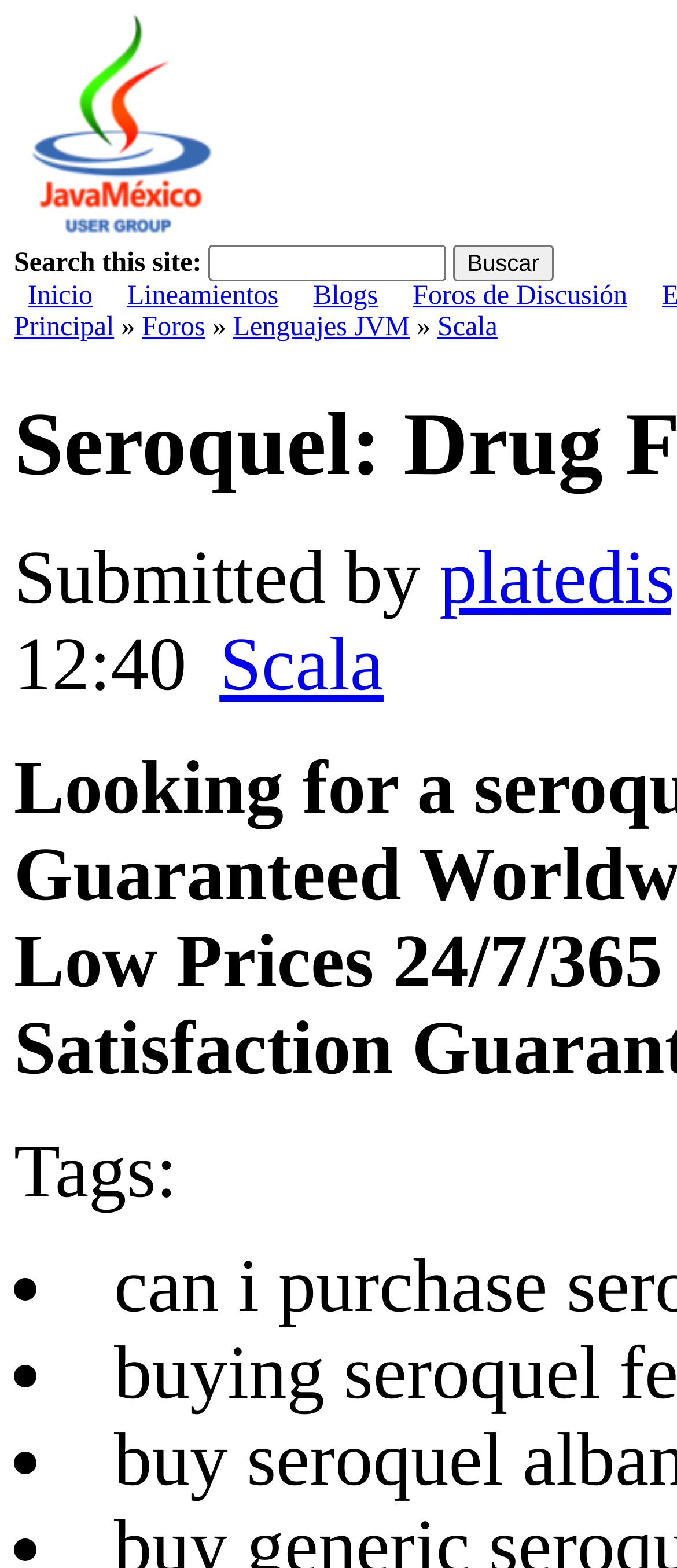Please find the bounding box coordinates for the clickable element needed to perform this instruction: "Click on the Buscar button".

[0.67, 0.156, 0.817, 0.179]